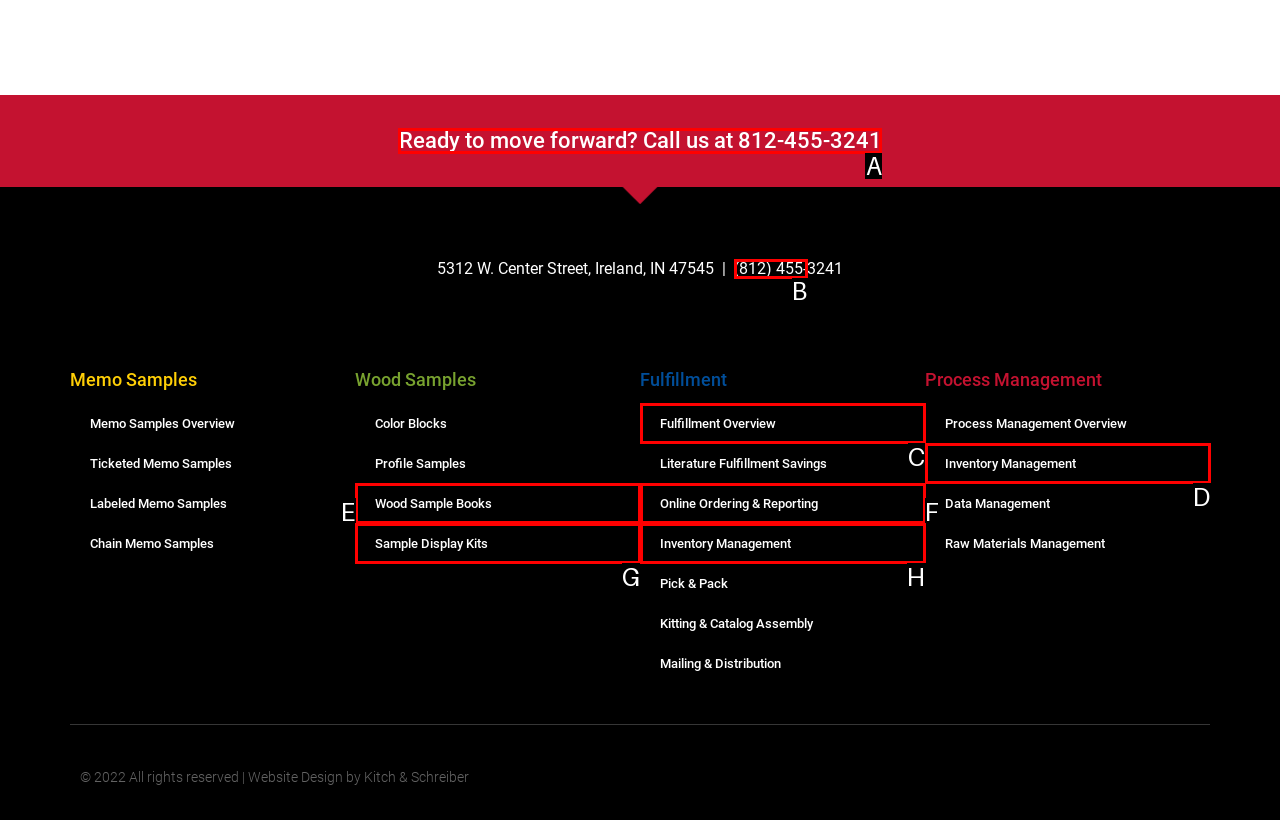Identify the letter that best matches this UI element description: Inventory Management
Answer with the letter from the given options.

D